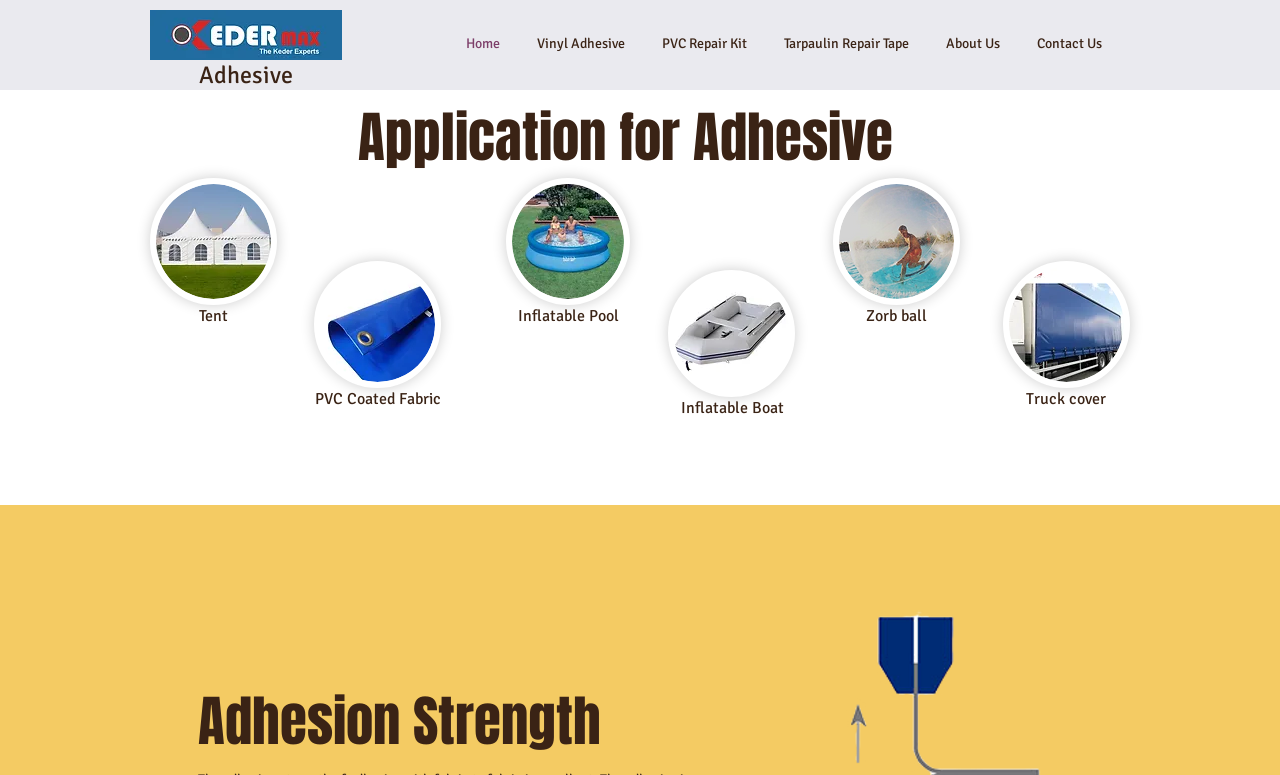How many navigation links are available on the webpage?
Answer the question with just one word or phrase using the image.

6